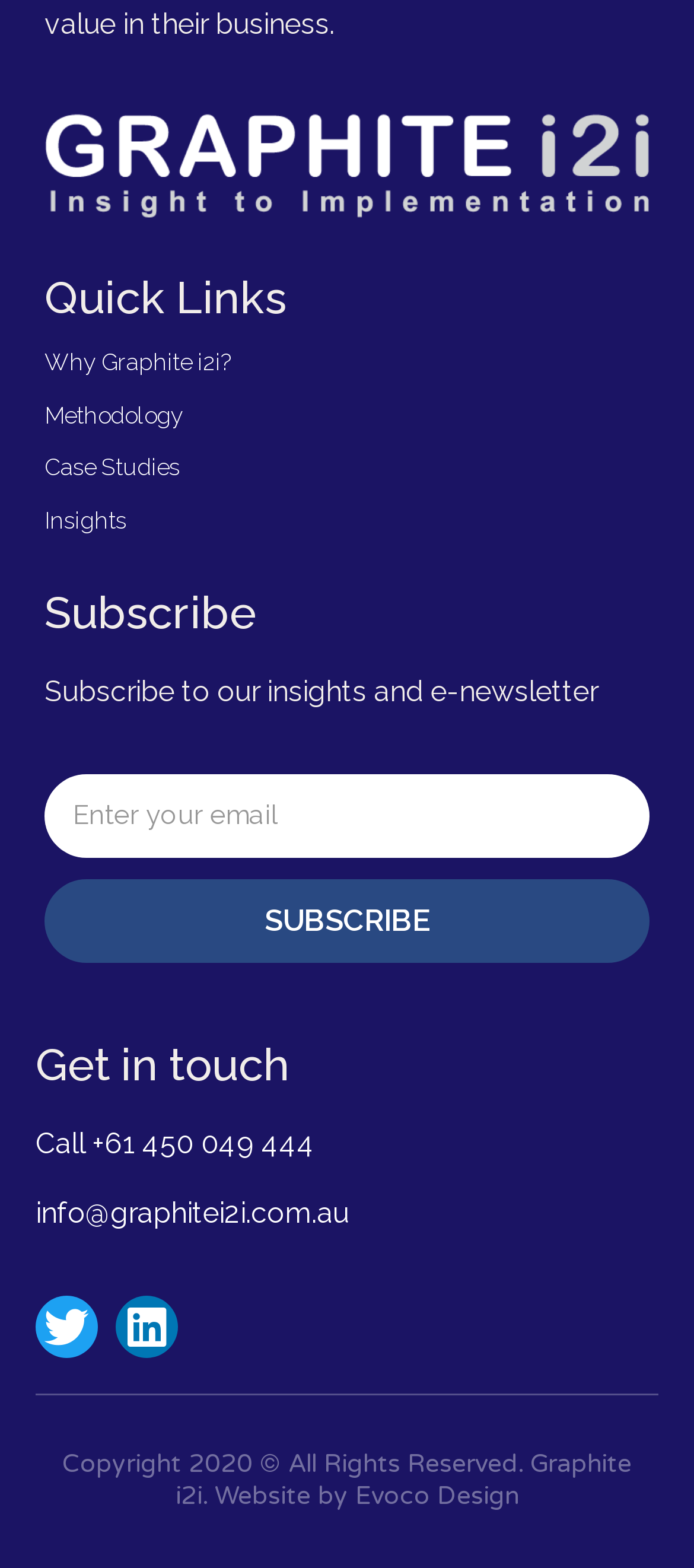Identify the bounding box for the described UI element: "Twitter".

[0.051, 0.827, 0.141, 0.866]